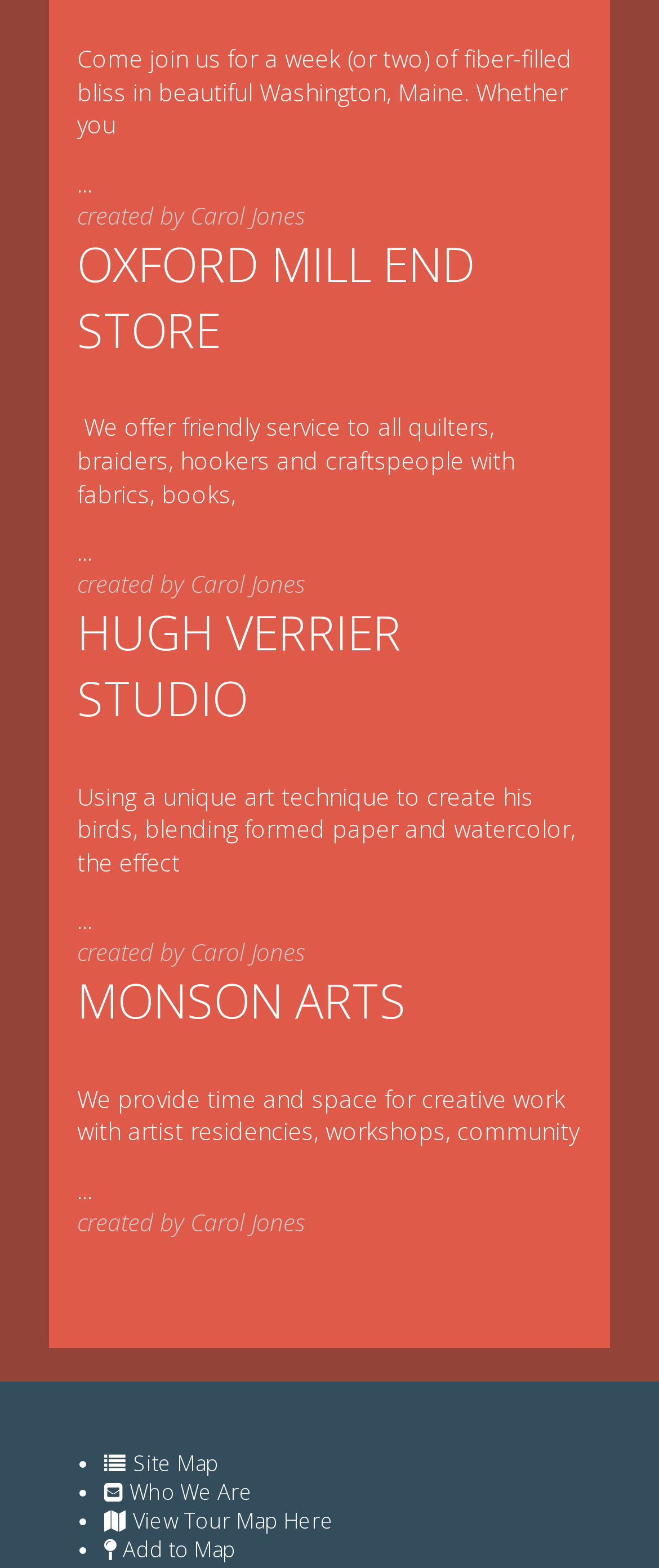What is the theme of the webpage?
Please provide a single word or phrase based on the screenshot.

Art and crafts